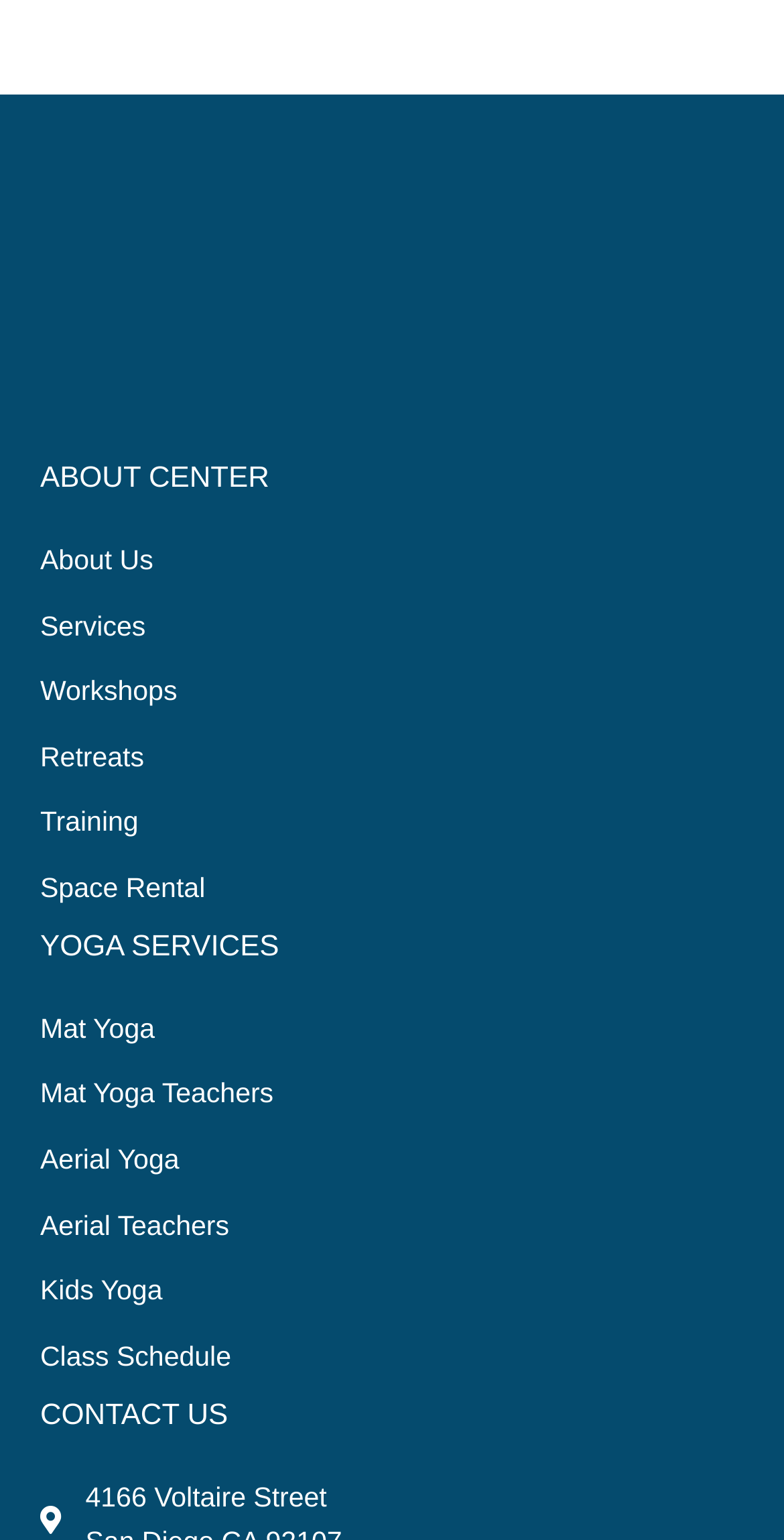Determine the bounding box of the UI element mentioned here: "Training". The coordinates must be in the format [left, top, right, bottom] with values ranging from 0 to 1.

[0.051, 0.52, 1.0, 0.55]